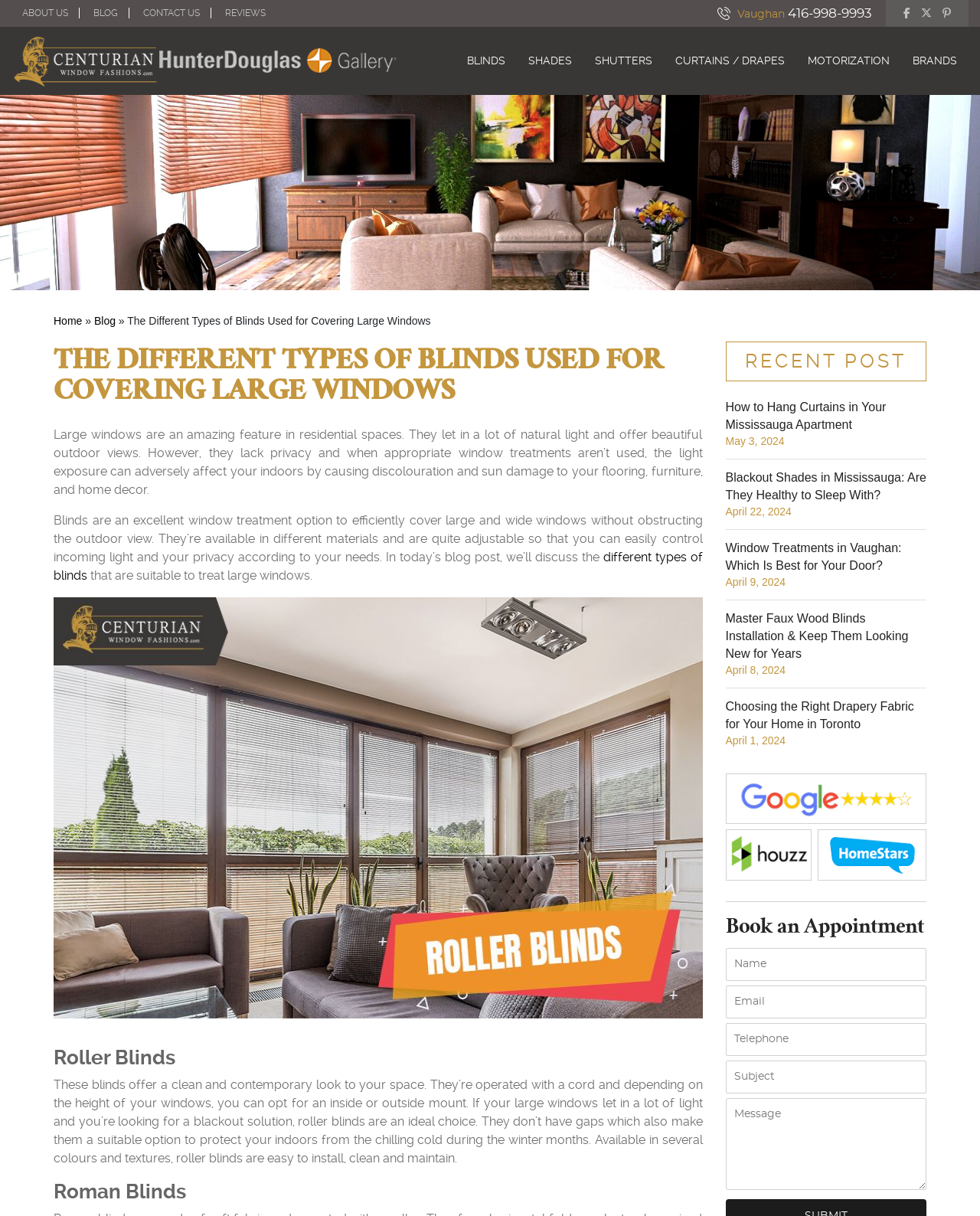Please answer the following question using a single word or phrase: 
What types of window treatments are discussed?

Blinds, Shades, Shutters, Curtains/Drapes